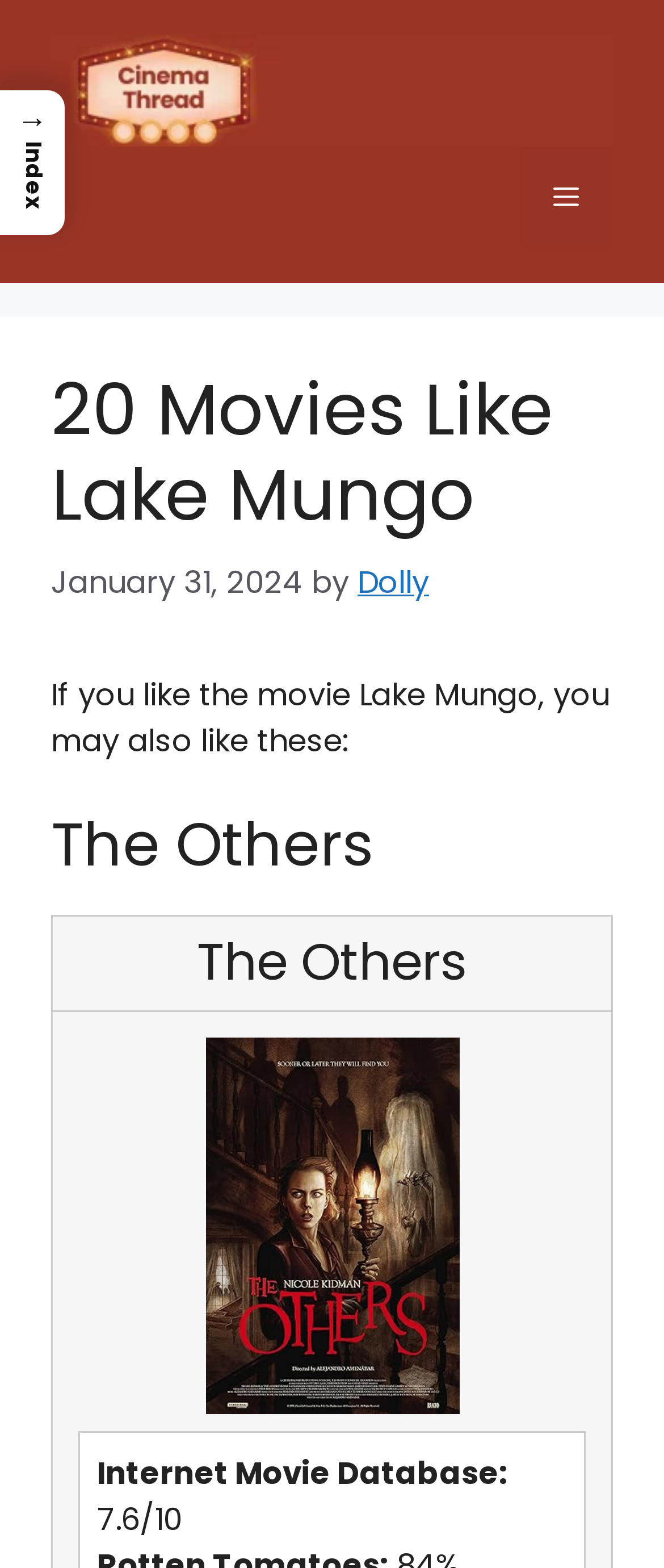Can you extract the primary headline text from the webpage?

20 Movies Like Lake Mungo